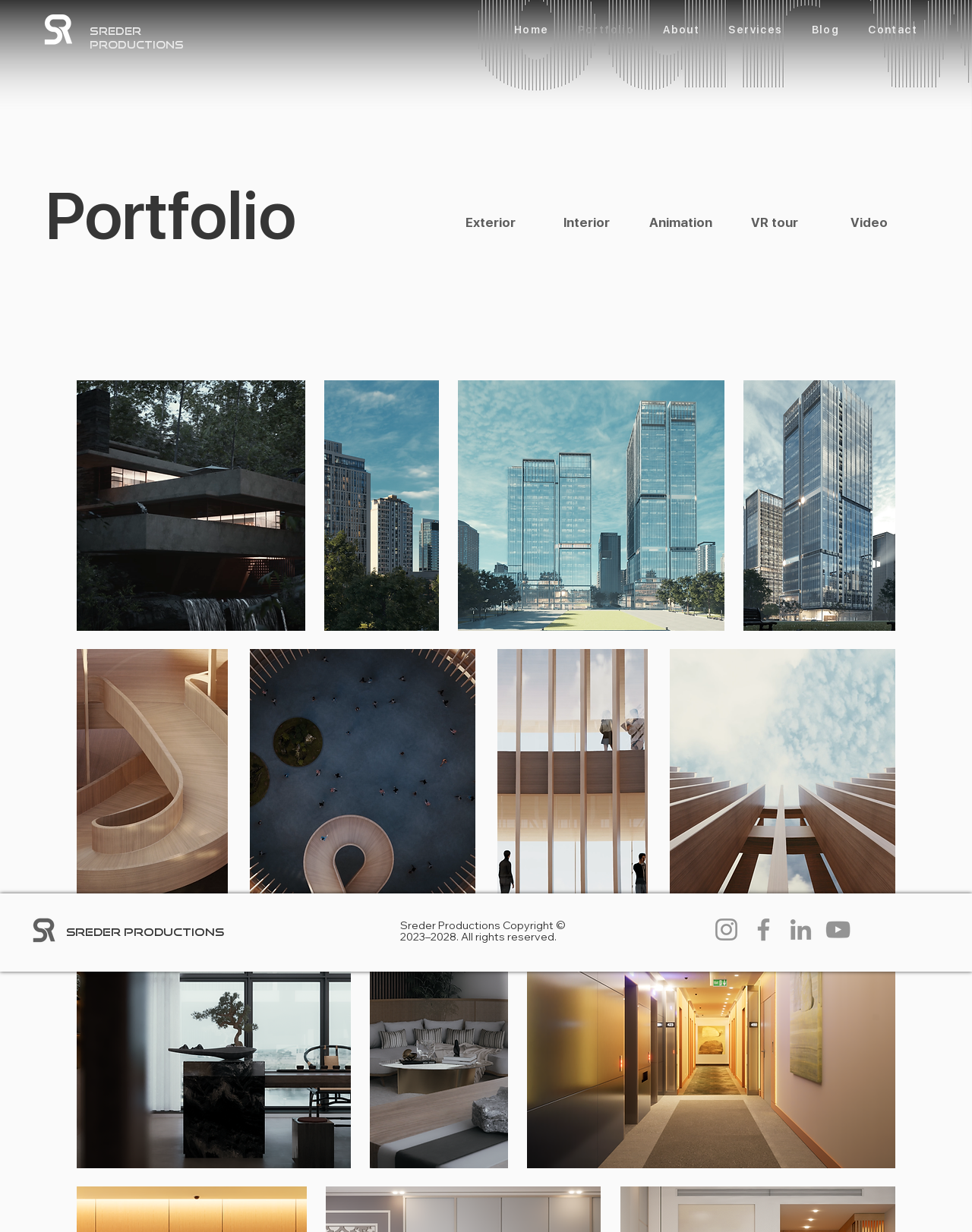Using the provided element description: "Interior", identify the bounding box coordinates. The coordinates should be four floats between 0 and 1 in the order [left, top, right, bottom].

[0.547, 0.168, 0.659, 0.193]